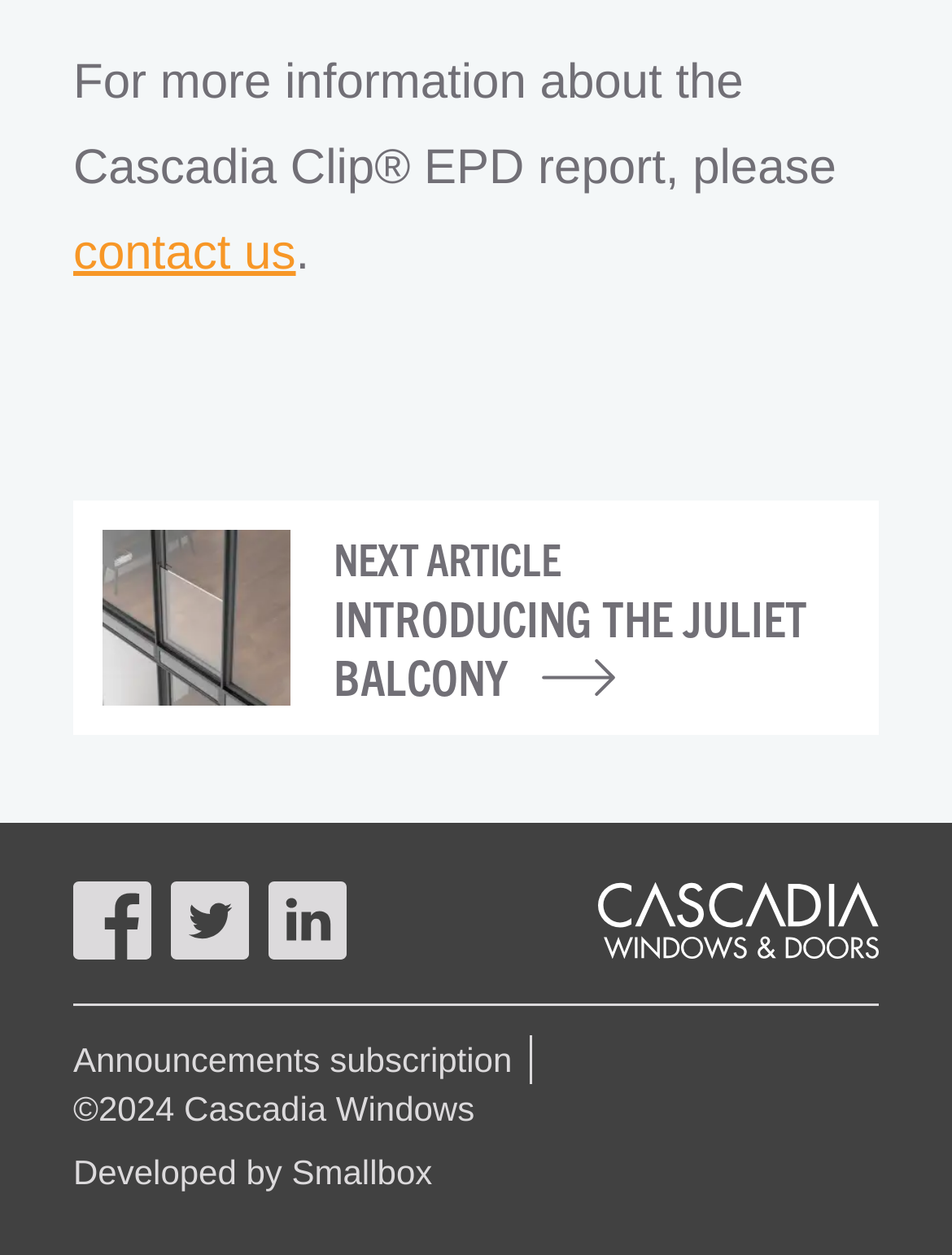Provide the bounding box coordinates of the UI element this sentence describes: "Announcements subscription".

[0.077, 0.826, 0.558, 0.865]